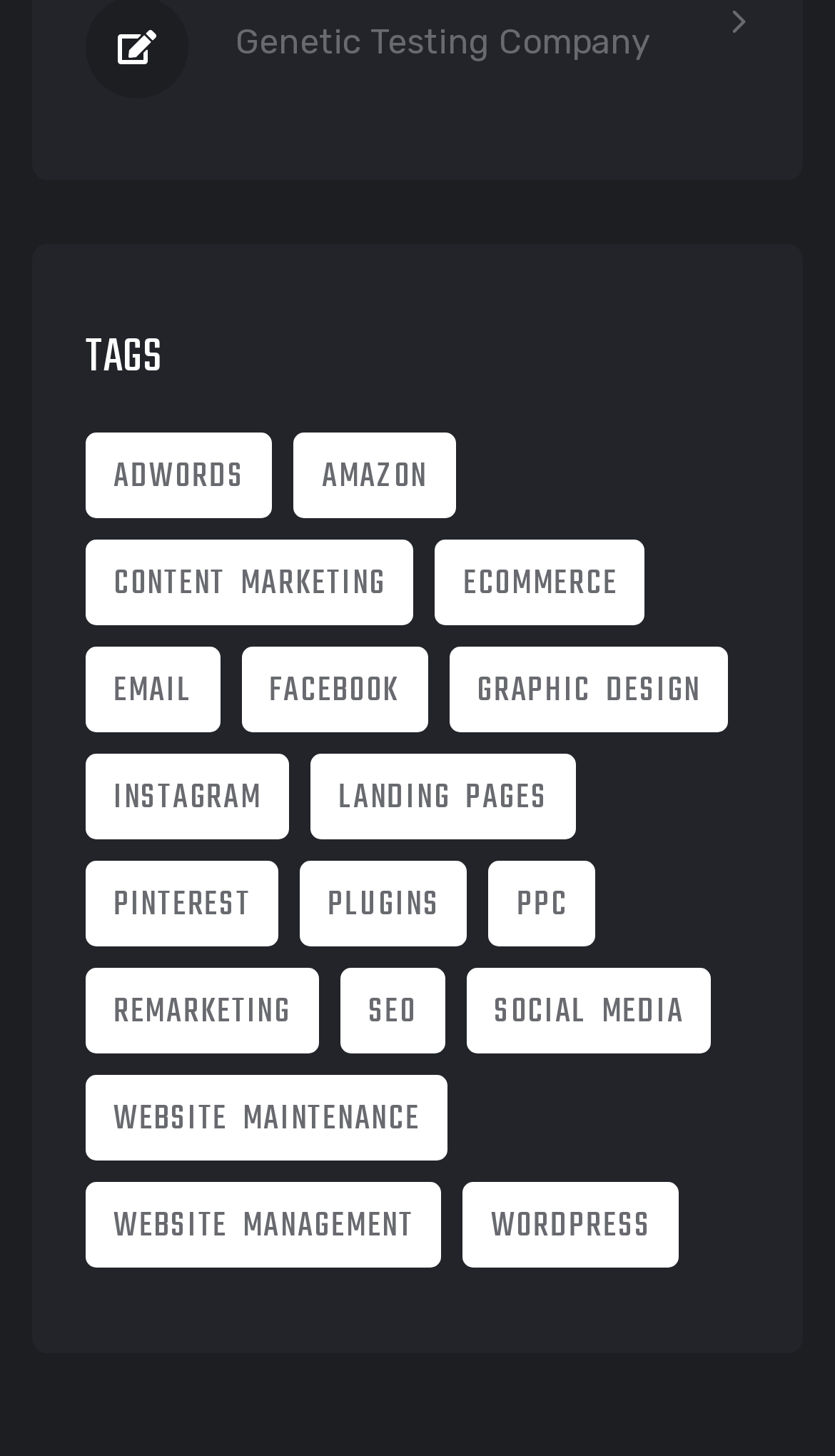What is the company name mentioned at the top?
Based on the image, answer the question with a single word or brief phrase.

Genetic Testing Company